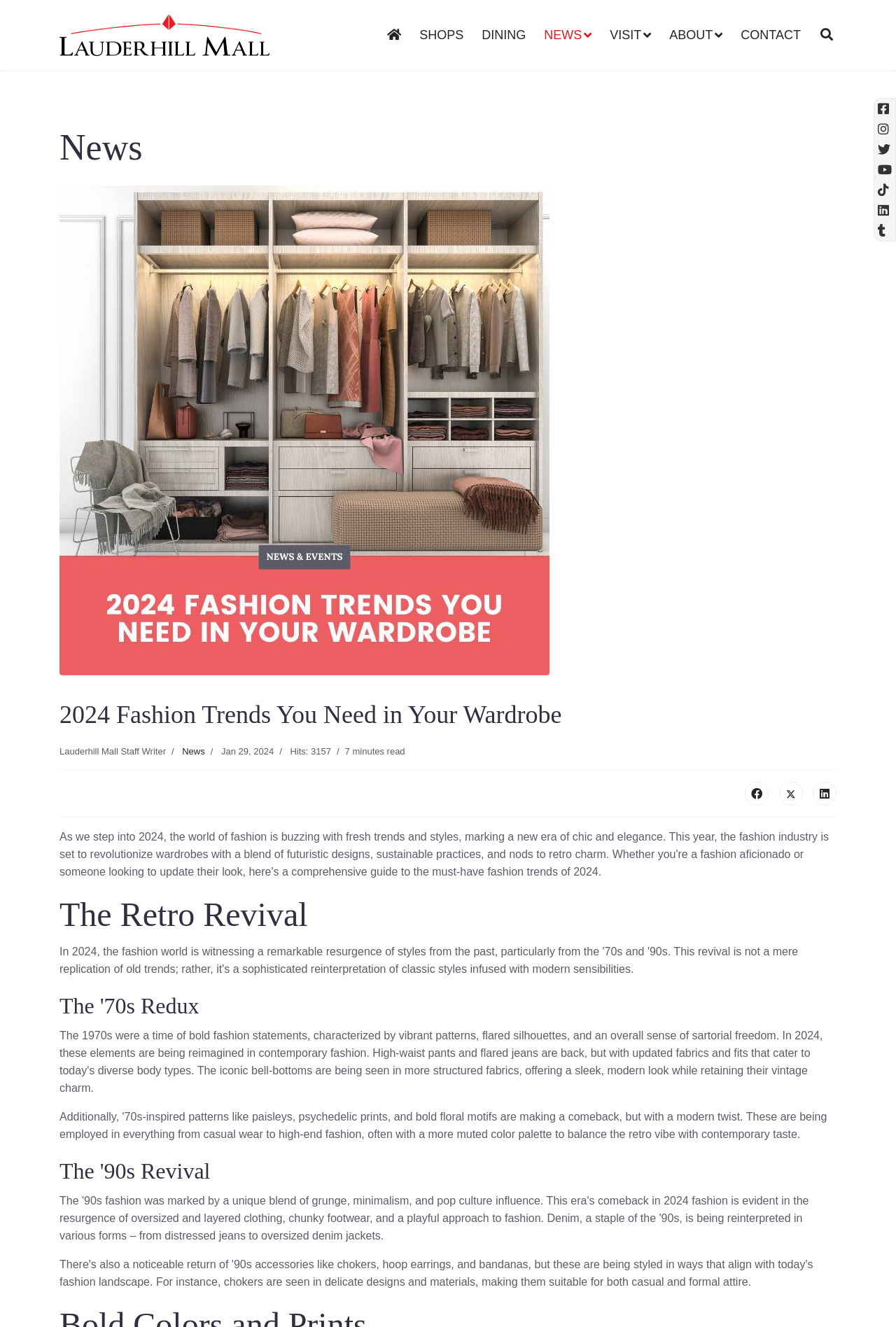From the element description: "About", extract the bounding box coordinates of the UI element. The coordinates should be expressed as four float numbers between 0 and 1, in the order [left, top, right, bottom].

[0.737, 0.0, 0.817, 0.053]